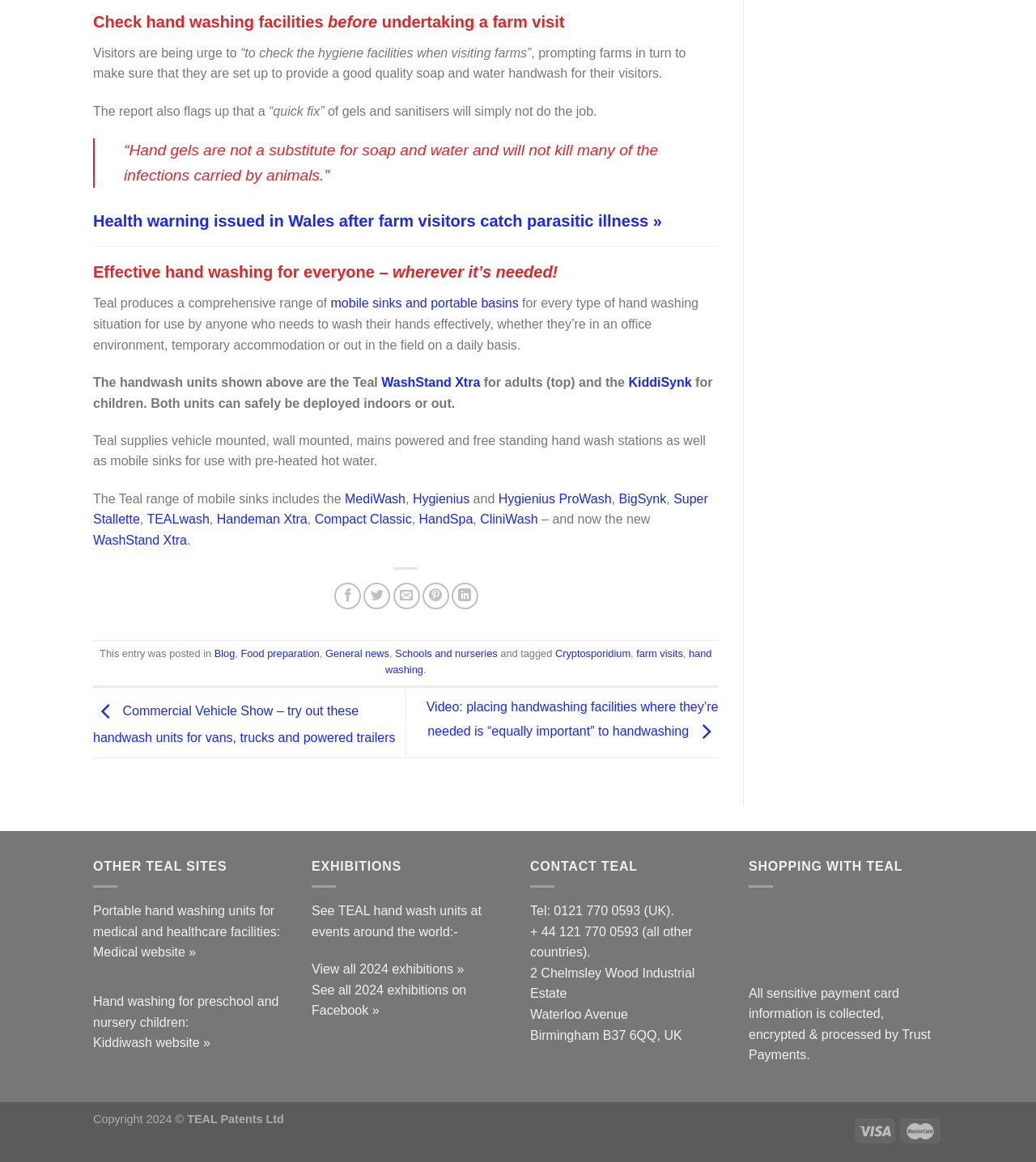Locate the bounding box of the UI element defined by this description: "www.thecompassionatefriends.org". The coordinates should be given as four float numbers between 0 and 1, formatted as [left, top, right, bottom].

None